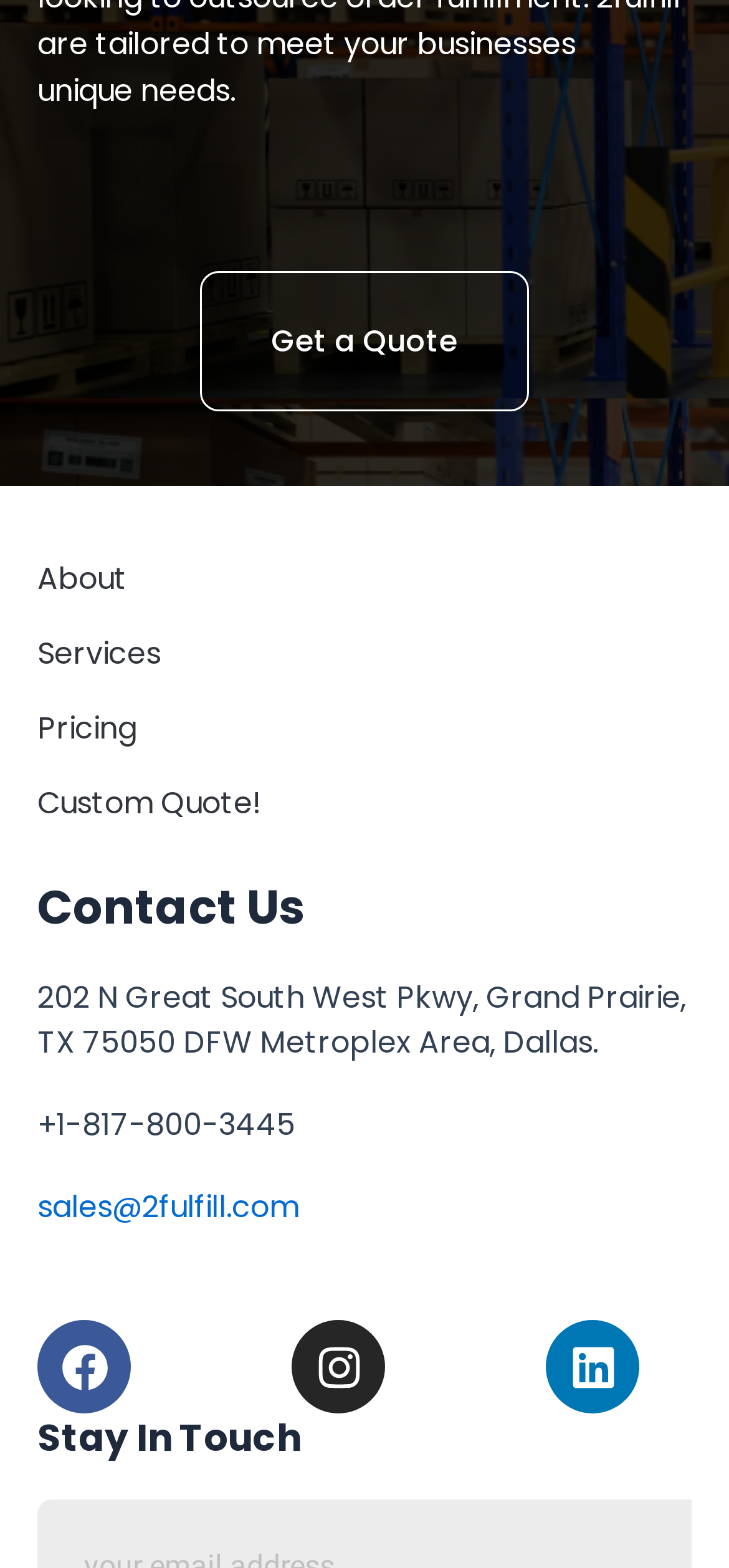Please use the details from the image to answer the following question comprehensively:
What is the company's email address?

The company's email address can be found in the contact information section, which is located below the 'Contact Us' heading. The email address is displayed as a link element with the value 'sales@2fulfill.com'.